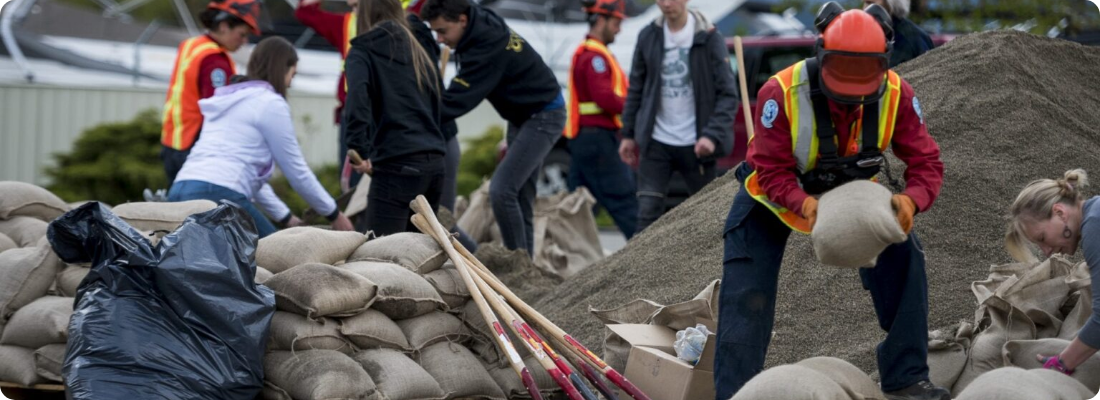Explain all the elements you observe in the image.

The image captures a group of volunteers and emergency responders actively engaged in a sandbagging effort, an essential task for disaster preparedness. In the foreground, a worker in an orange helmet and a reflective vest is lifting a sandbag, preparing it for placement. Surrounding him are other individuals in casual attire, some digging in the sand and others gathering supplies. A stack of burlap sandbags is prominently displayed, along with a pile of sand in the background, indicating ongoing efforts to create barriers against flooding or other natural hazards. The scene reflects a strong sense of community cooperation and preparedness in the face of potential disasters, illustrating the important role that coordinated responses play in safeguarding vulnerable areas.